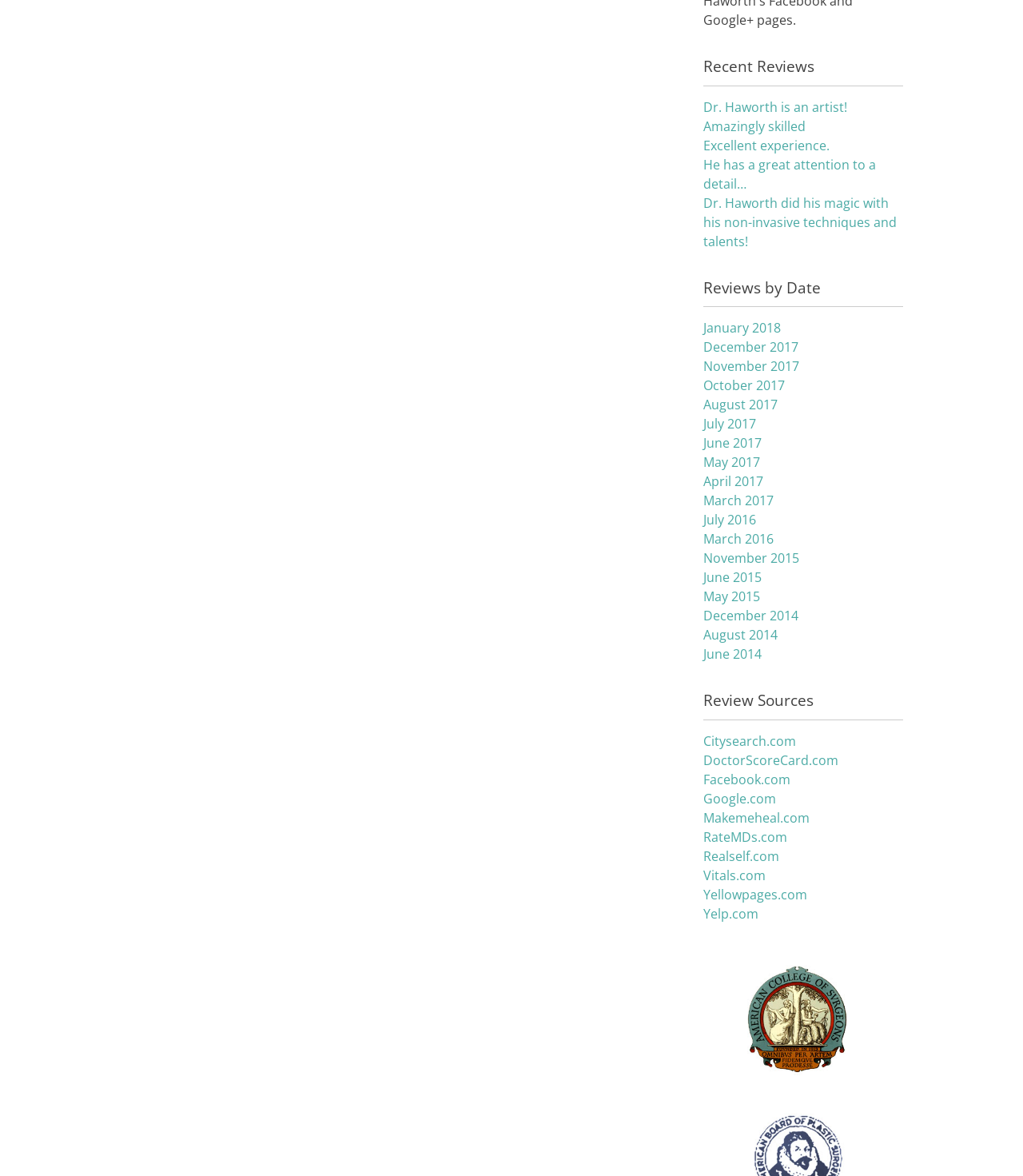Locate the bounding box coordinates of the area where you should click to accomplish the instruction: "View reviews from January 2018".

[0.688, 0.271, 0.763, 0.286]